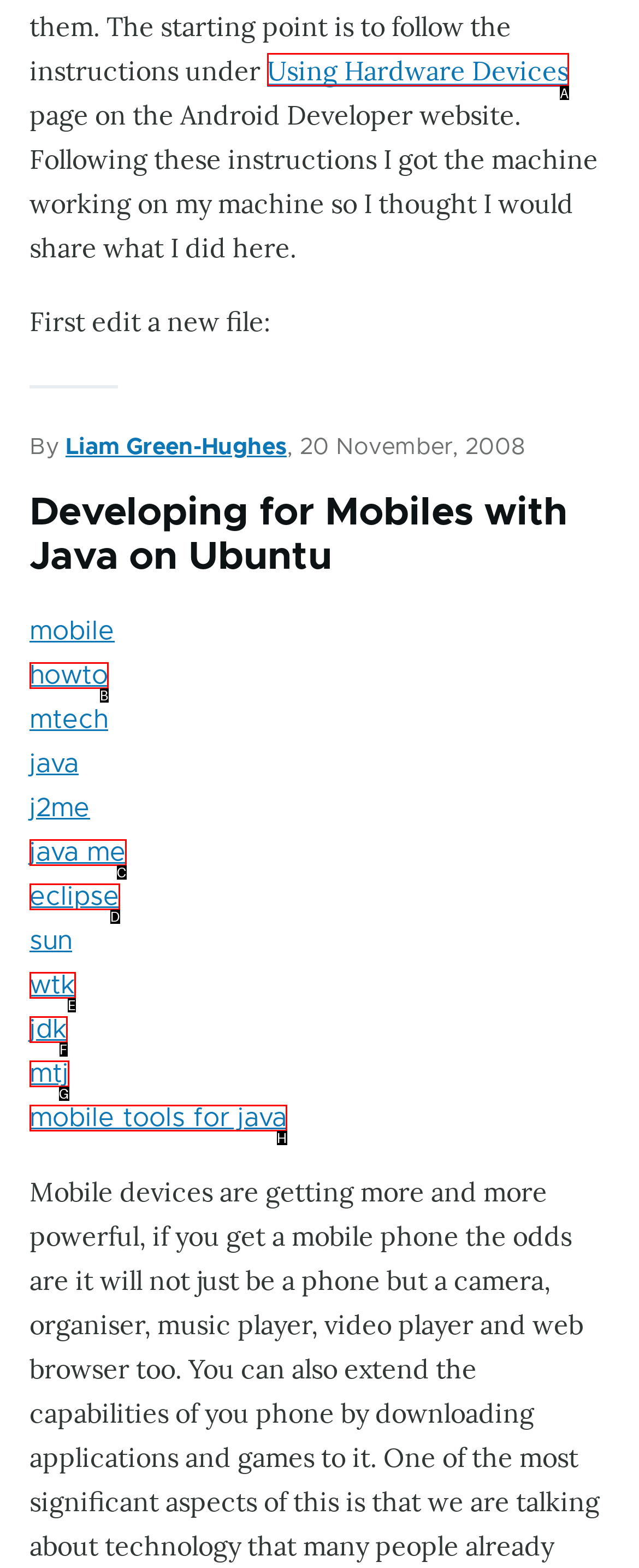To perform the task "Click on the link 'Using Hardware Devices'", which UI element's letter should you select? Provide the letter directly.

A